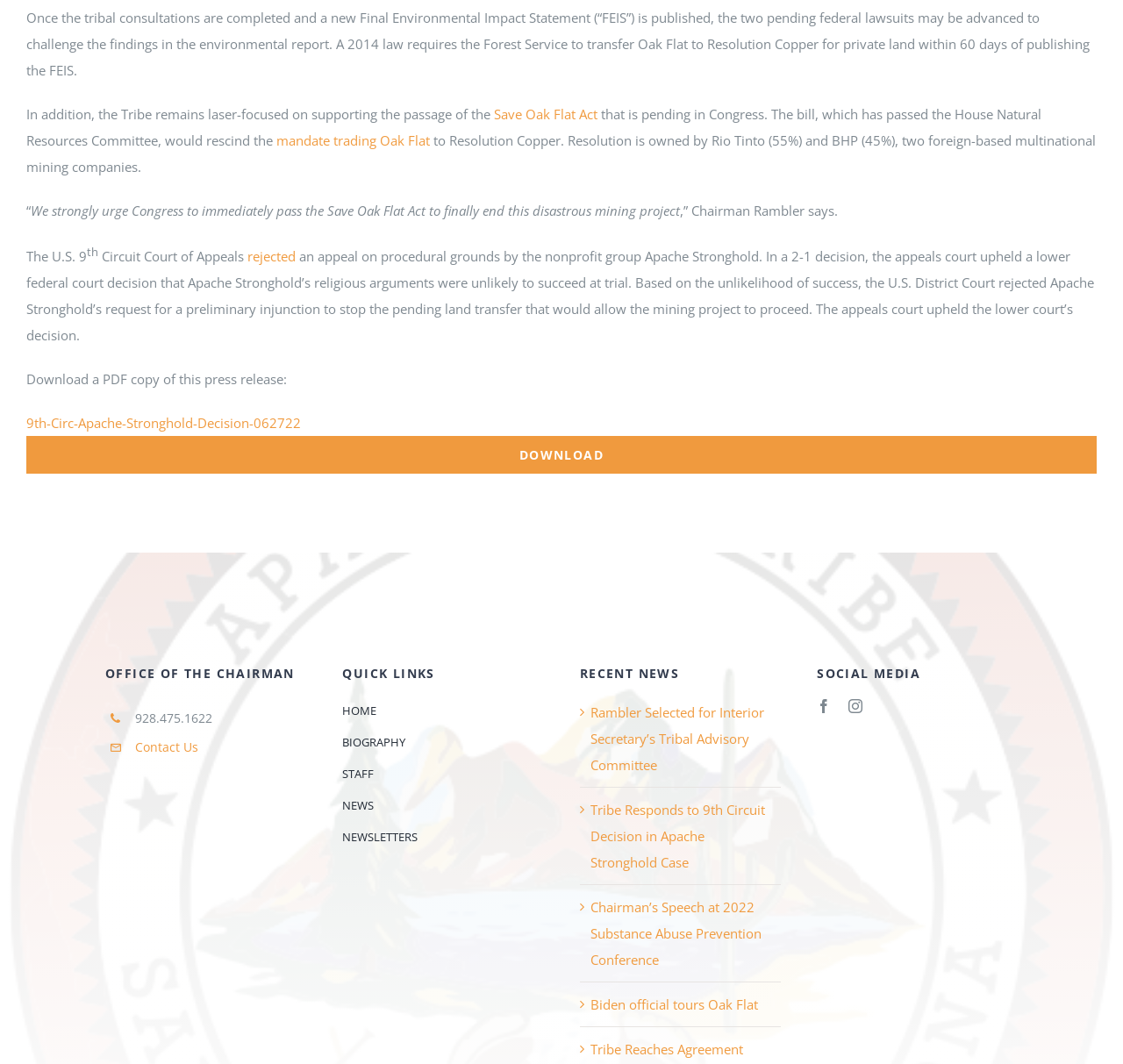Please provide a one-word or short phrase answer to the question:
What is the percentage of Rio Tinto's ownership in Resolution?

55%